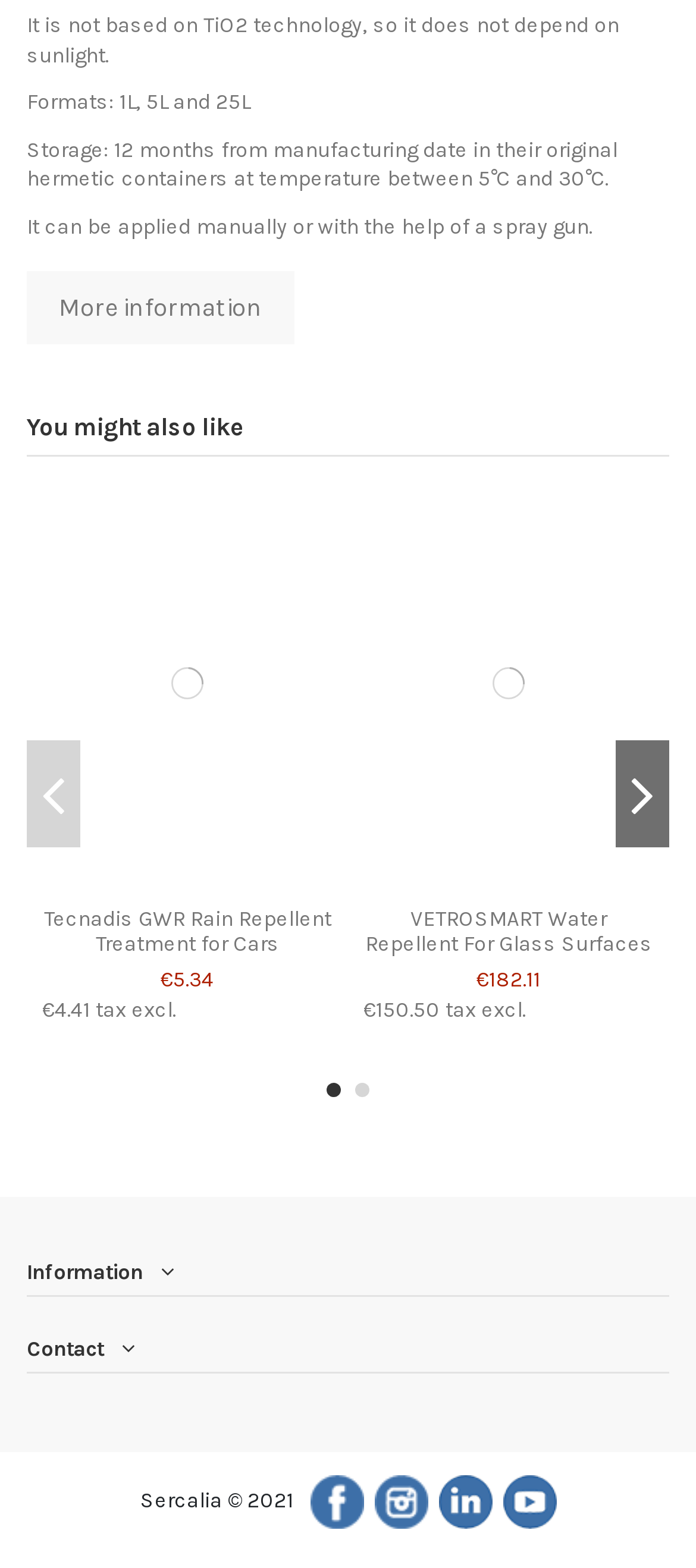Based on the image, please elaborate on the answer to the following question:
How many products are displayed on this page?

I counted the number of article elements on the webpage, which are [738] and [739], each containing a product description, image, and links. Therefore, there are 2 products displayed on this page.